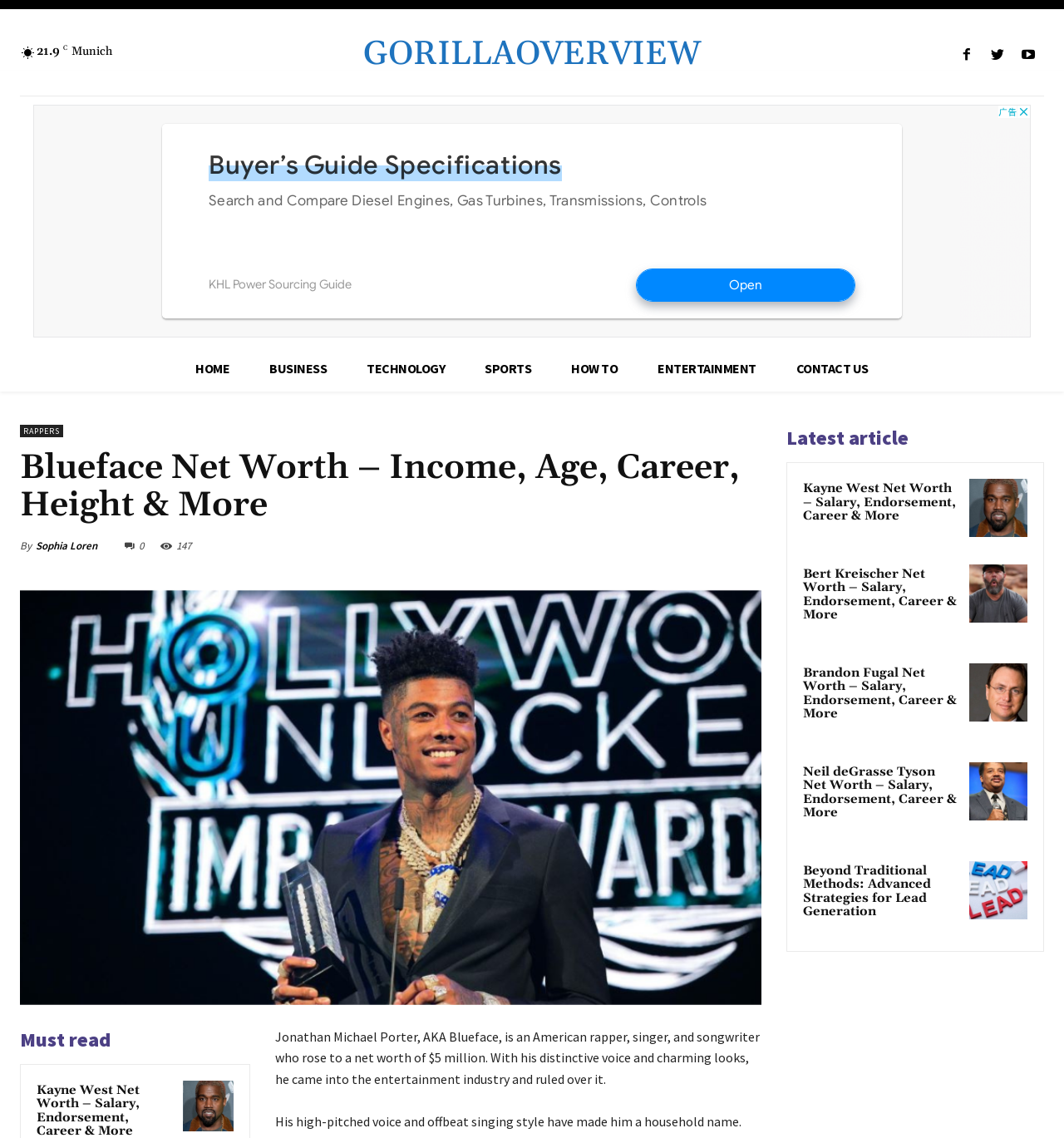Locate the bounding box of the UI element described in the following text: "aria-label="Advertisement" name="aswift_1" title="Advertisement"".

[0.031, 0.092, 0.969, 0.297]